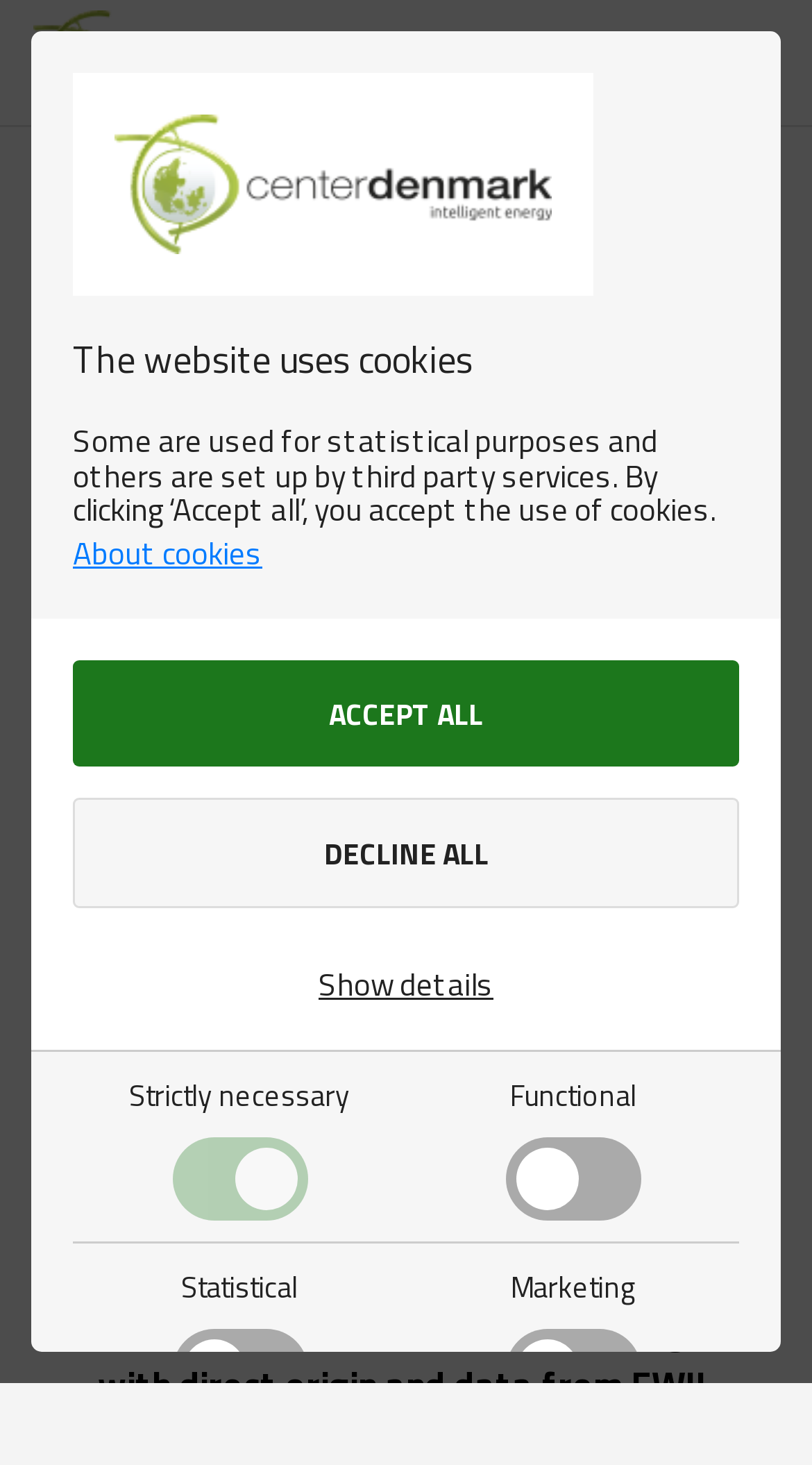Can you show the bounding box coordinates of the region to click on to complete the task described in the instruction: "Click the 'Accept all' button"?

[0.09, 0.45, 0.91, 0.523]